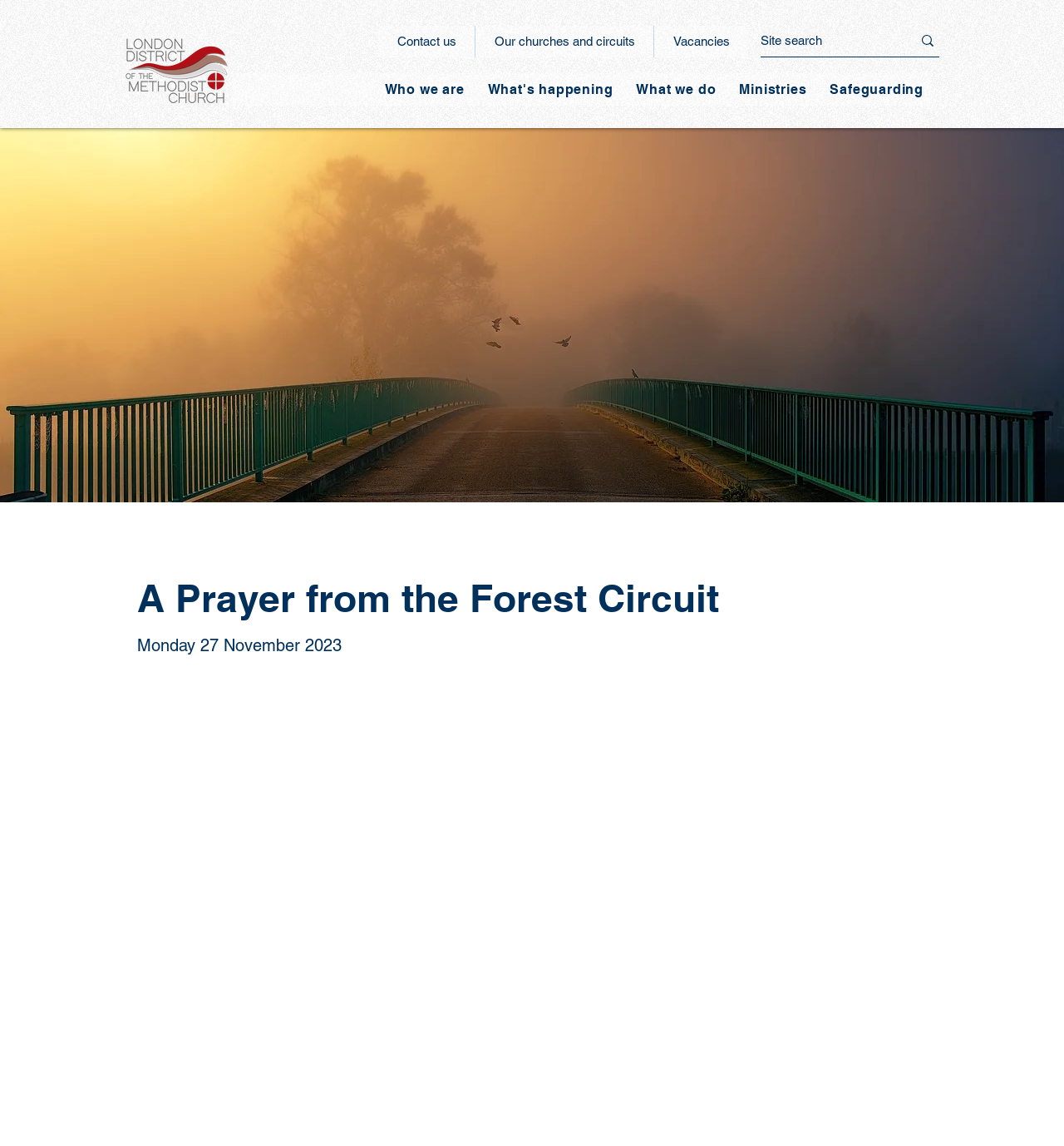Create a detailed narrative of the webpage’s visual and textual elements.

The webpage is titled "A Prayer from the Forest Circuit". At the top left, there is a link. To the right of this link, a navigation menu labeled "Site" is located, containing three links: "Contact us", "Our churches and circuits", and "Vacancies". 

Below this navigation menu, there is a search bar with a magnifying glass icon and a search box labeled "Site search". 

On the top right, another navigation menu labeled "Site" is positioned, featuring five links/buttons: "Who we are", "What's happening", "What we do", "Ministries", and "Safeguarding". Each of these links/buttons has a dropdown menu.

The main content of the webpage is headed by a large heading "A Prayer from the Forest Circuit", situated near the top center of the page. Below this heading, there is a paragraph of text with the date "Monday 27 November 2023".